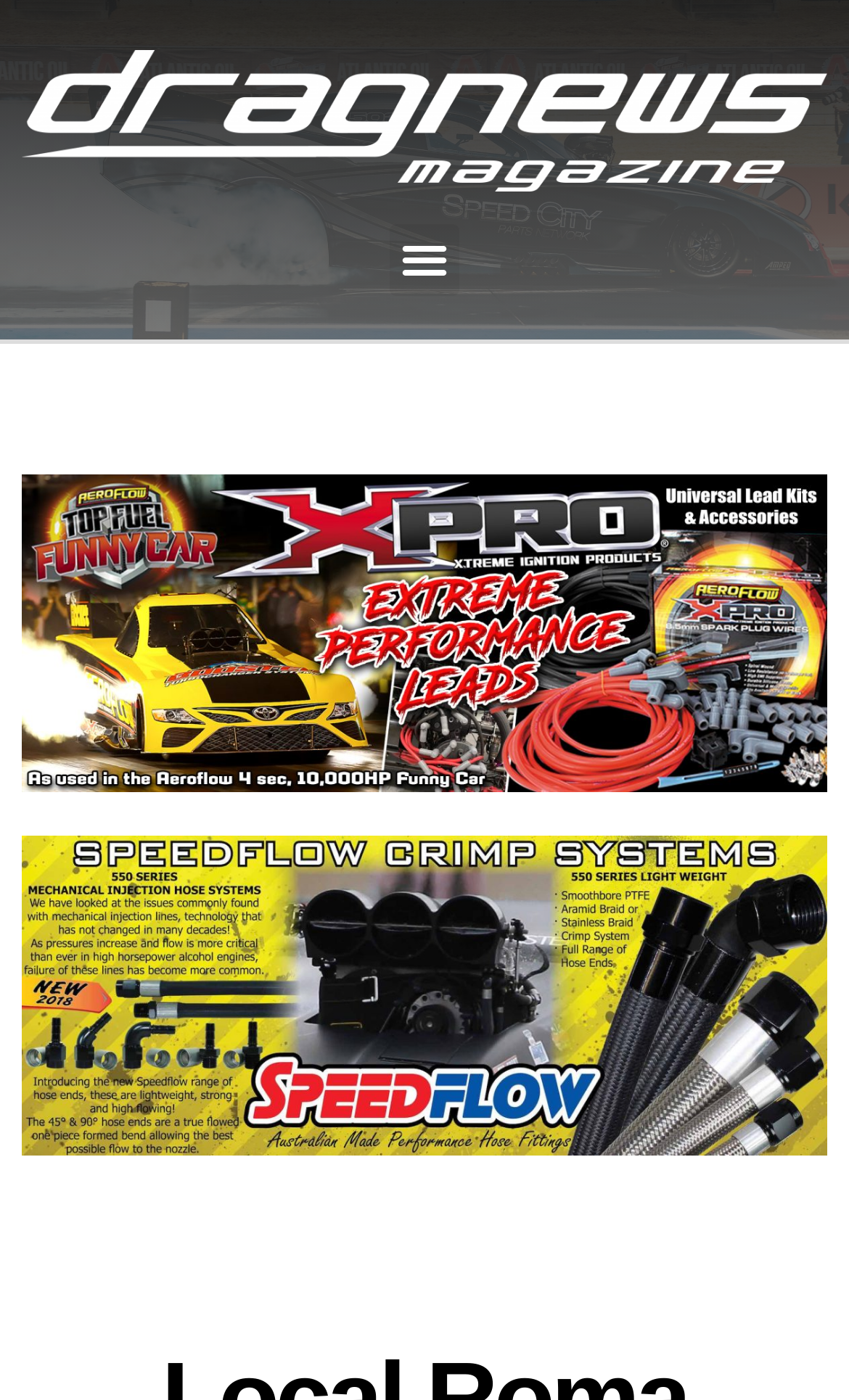Please determine and provide the text content of the webpage's heading.

Local Roma speedster looking to clinch third Eighth Mile title this weekend